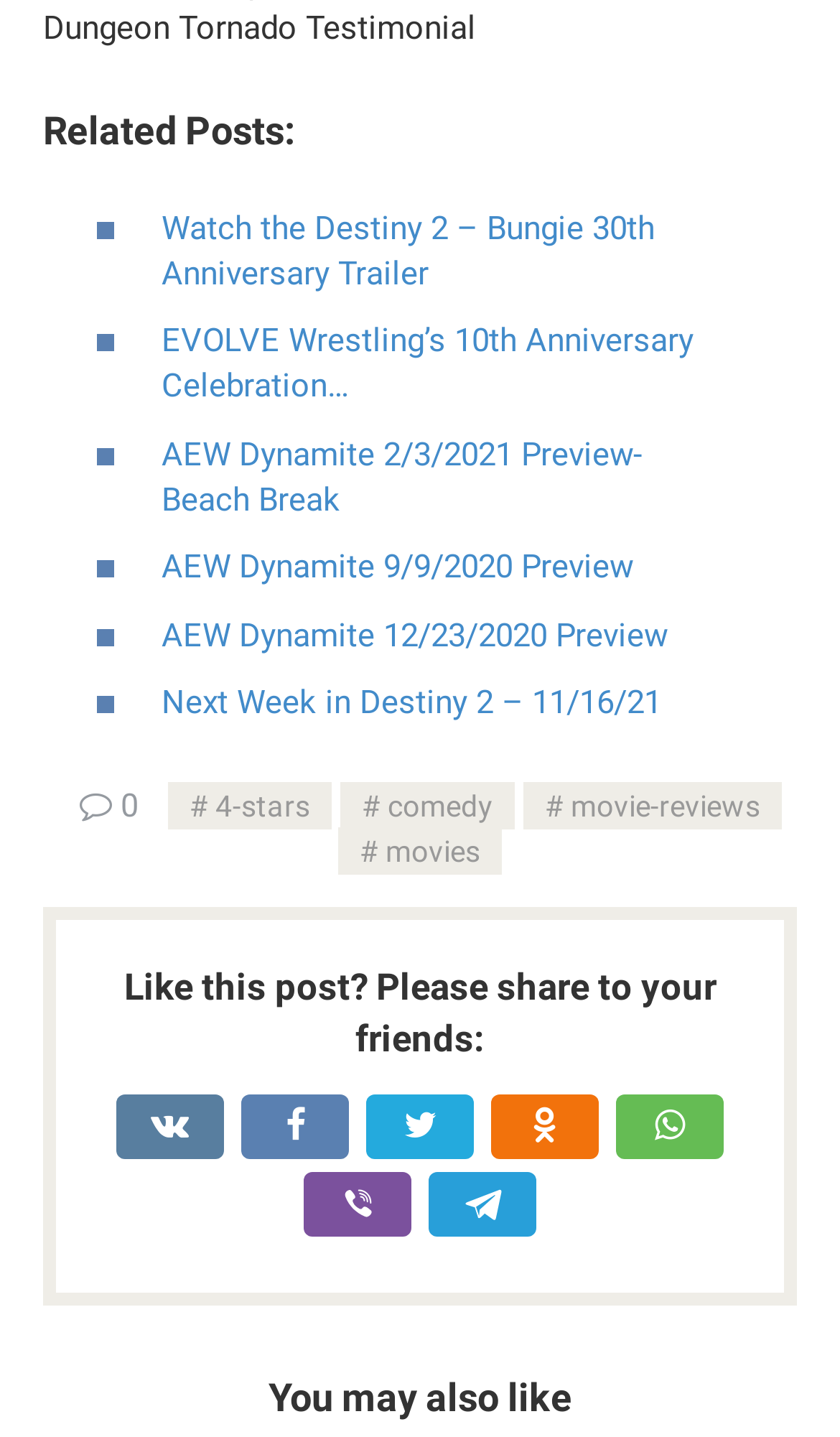Identify the bounding box coordinates for the region to click in order to carry out this instruction: "View the comments section". Provide the coordinates using four float numbers between 0 and 1, formatted as [left, top, right, bottom].

[0.095, 0.548, 0.164, 0.575]